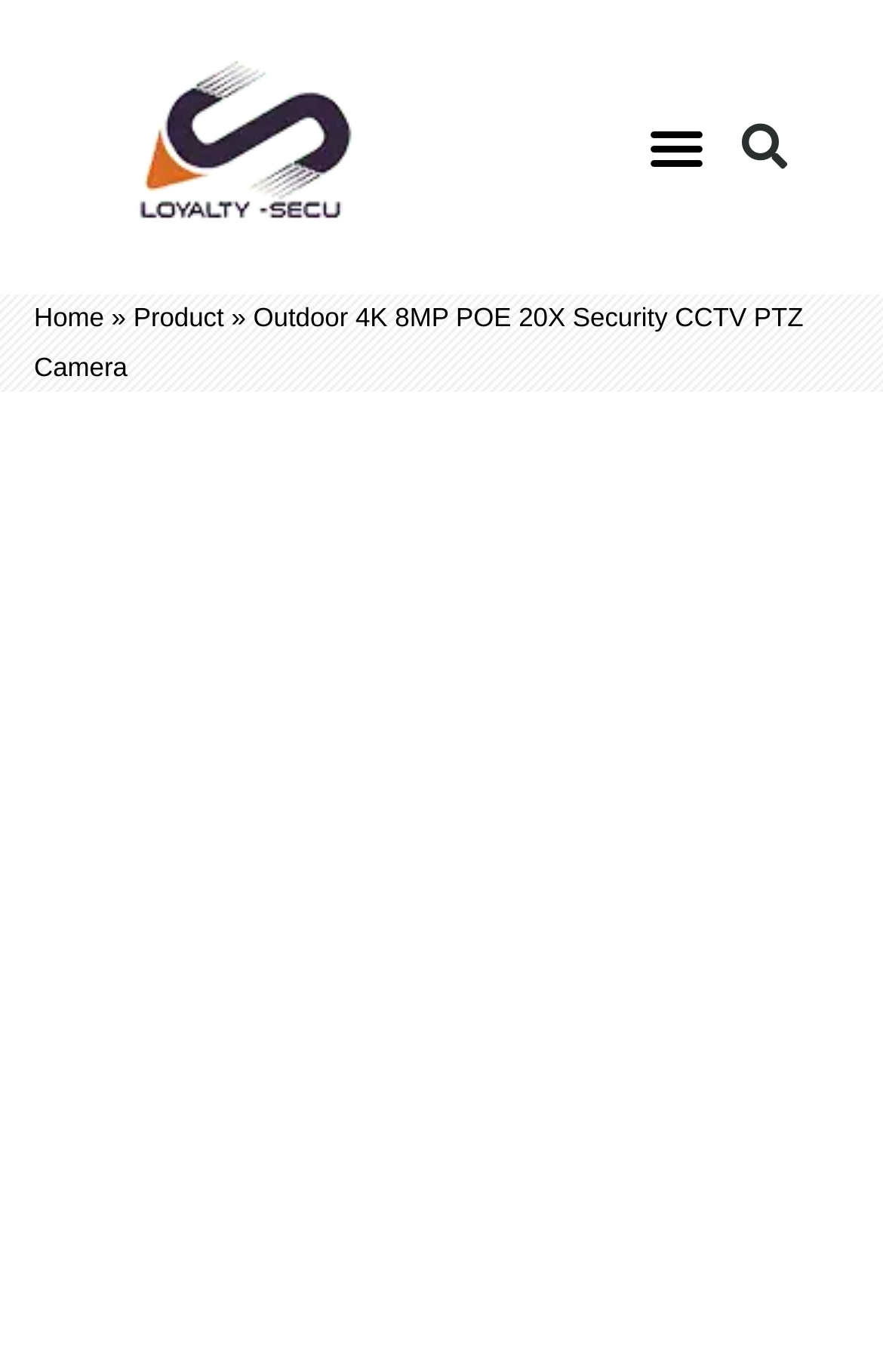Determine the primary headline of the webpage.

Outdoor 4K 8MP POE 20X Security CCTV PTZ Camera